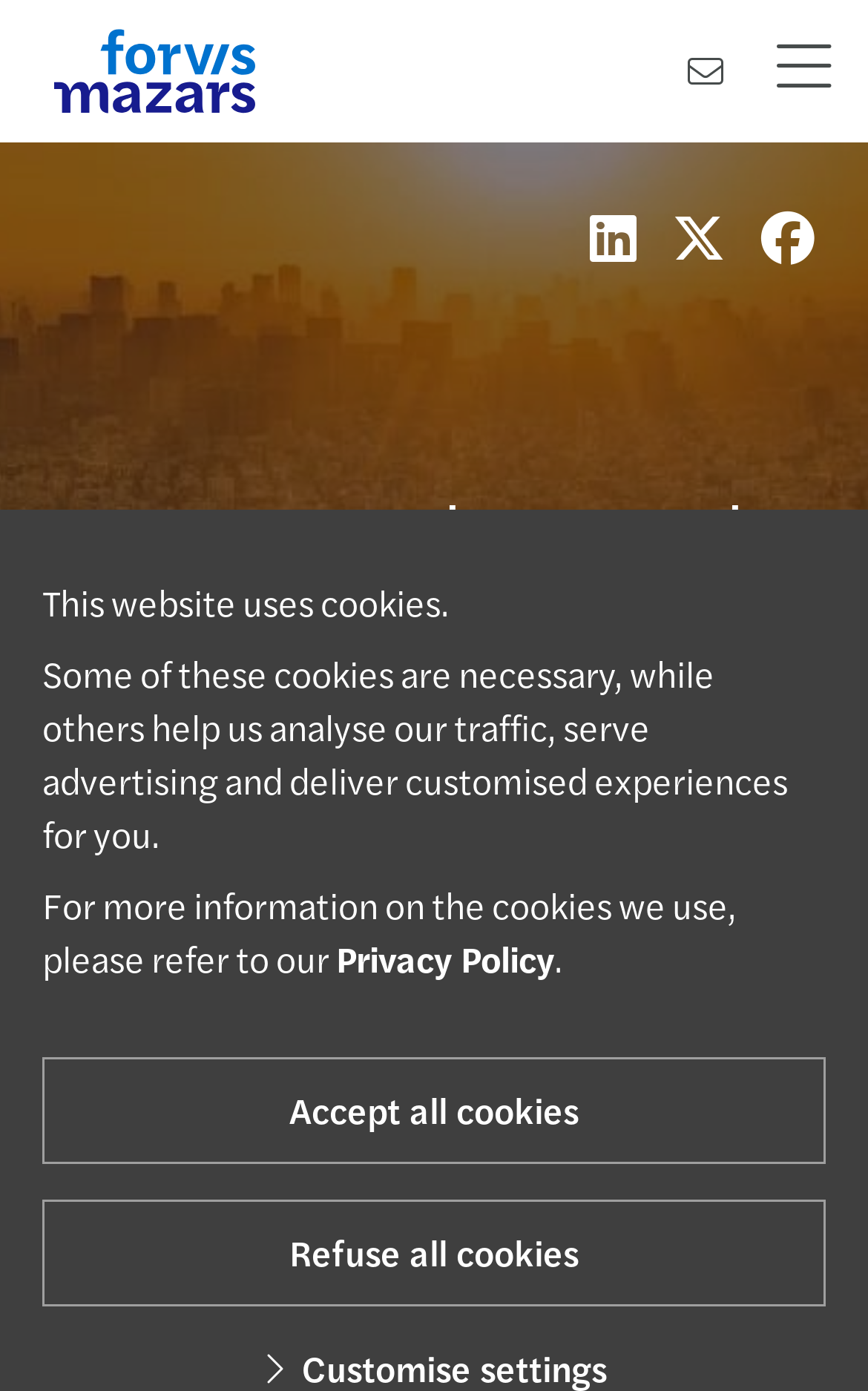Extract the bounding box for the UI element that matches this description: "parent_node: Search name="SearchText" placeholder="Search"".

[0.0, 0.016, 0.954, 0.074]